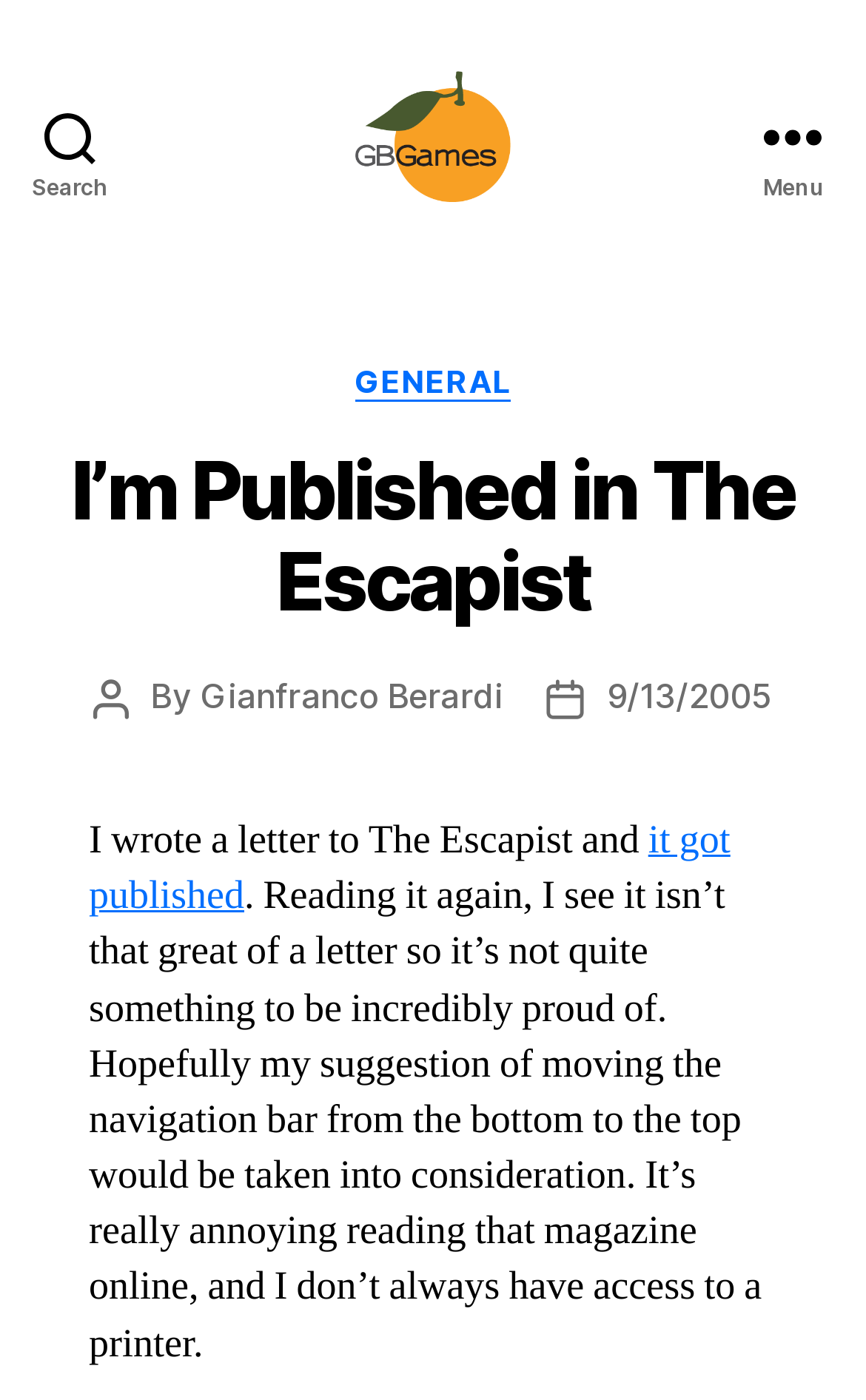Please find the bounding box for the following UI element description. Provide the coordinates in (top-left x, top-left y, bottom-right x, bottom-right y) format, with values between 0 and 1: parent_node: GBGames

[0.41, 0.05, 0.59, 0.145]